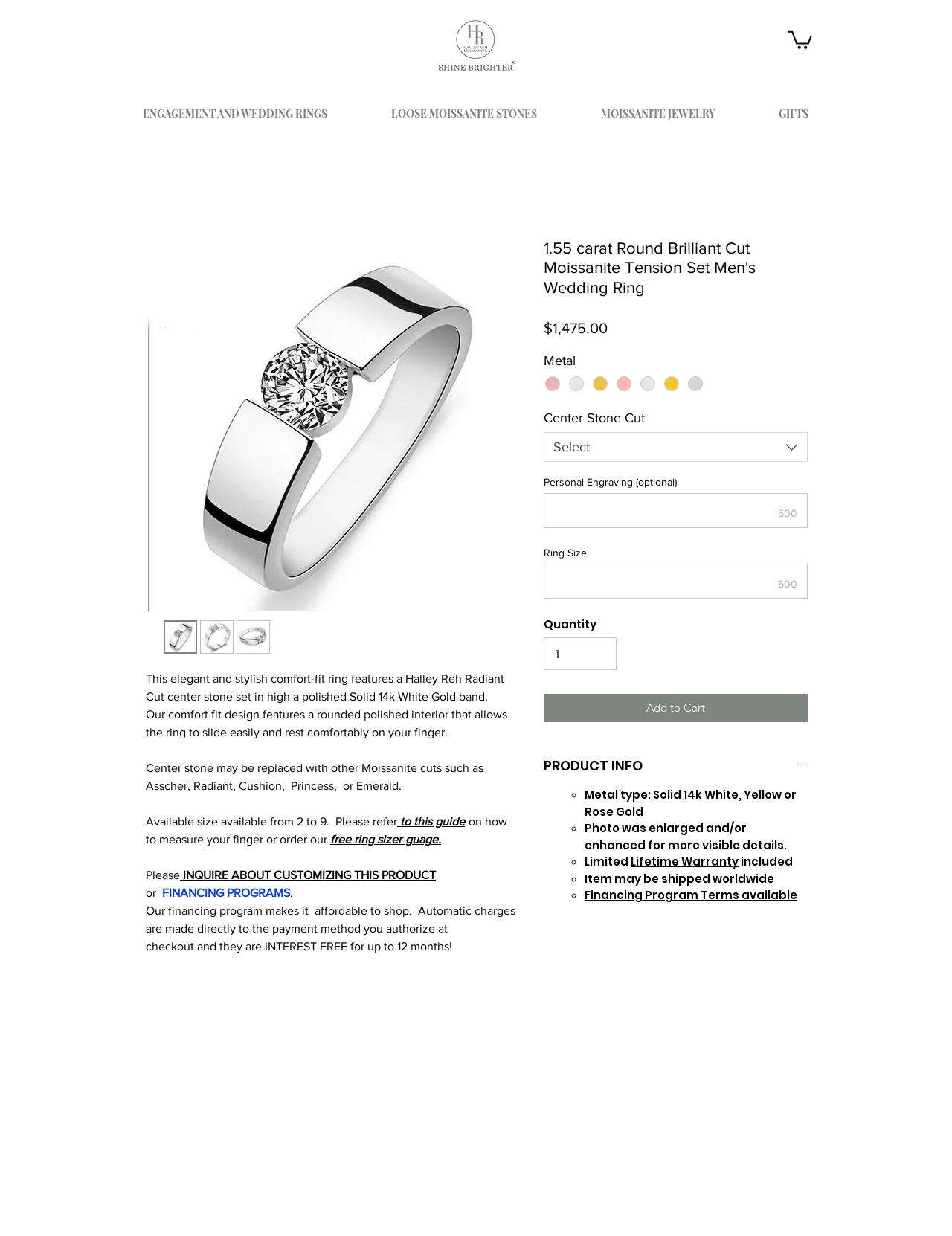Utilize the details in the image to thoroughly answer the following question: What is the price of this ring?

I found this answer by looking at the price section of the webpage, which displays the price of the ring as $1,475.00.